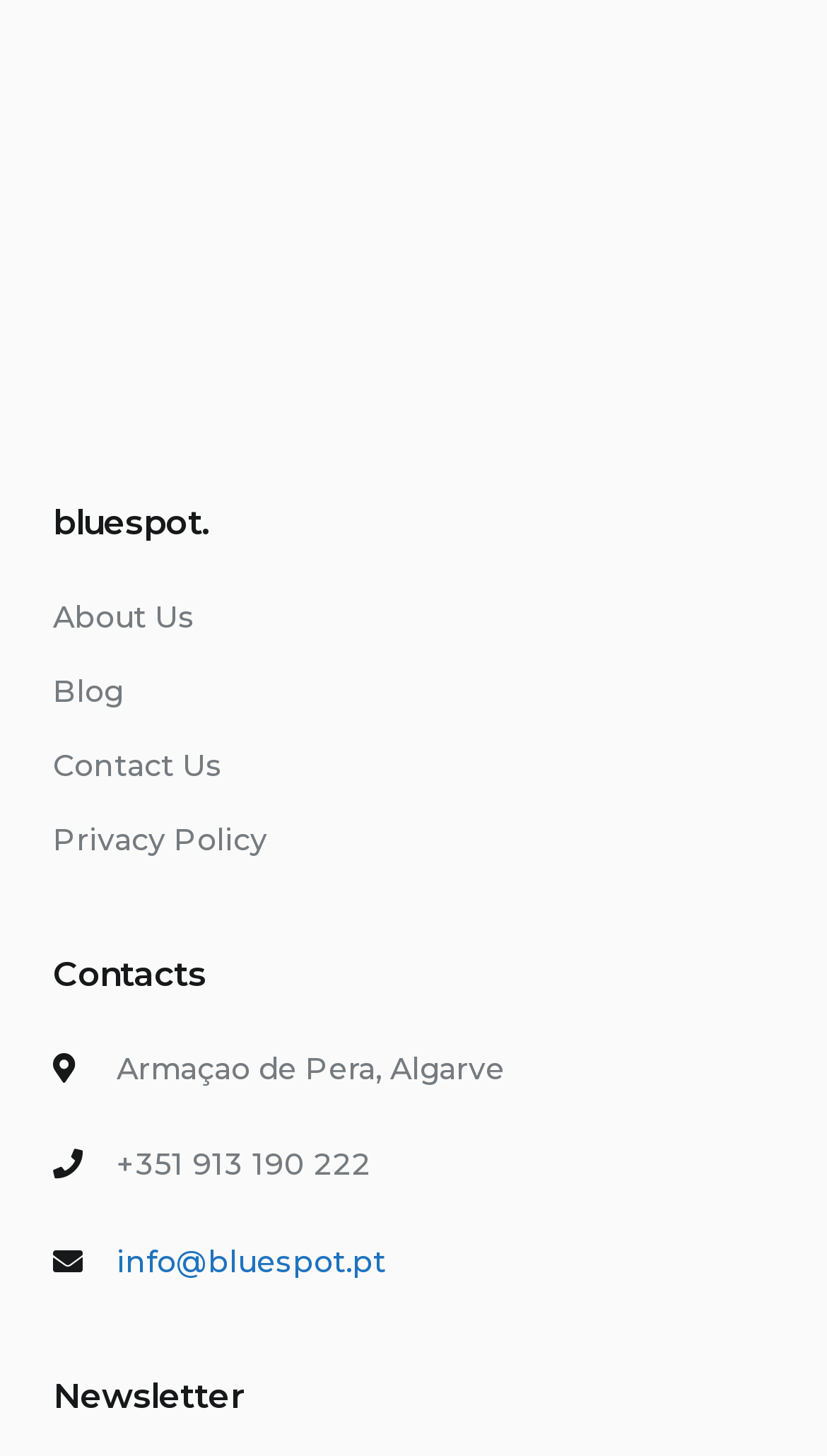How many headings are there on the webpage?
Please provide a comprehensive answer to the question based on the webpage screenshot.

I counted the number of headings on the webpage, which are 'bluespot.', 'Contacts', and 'Newsletter'. Therefore, there are 3 headings in total.